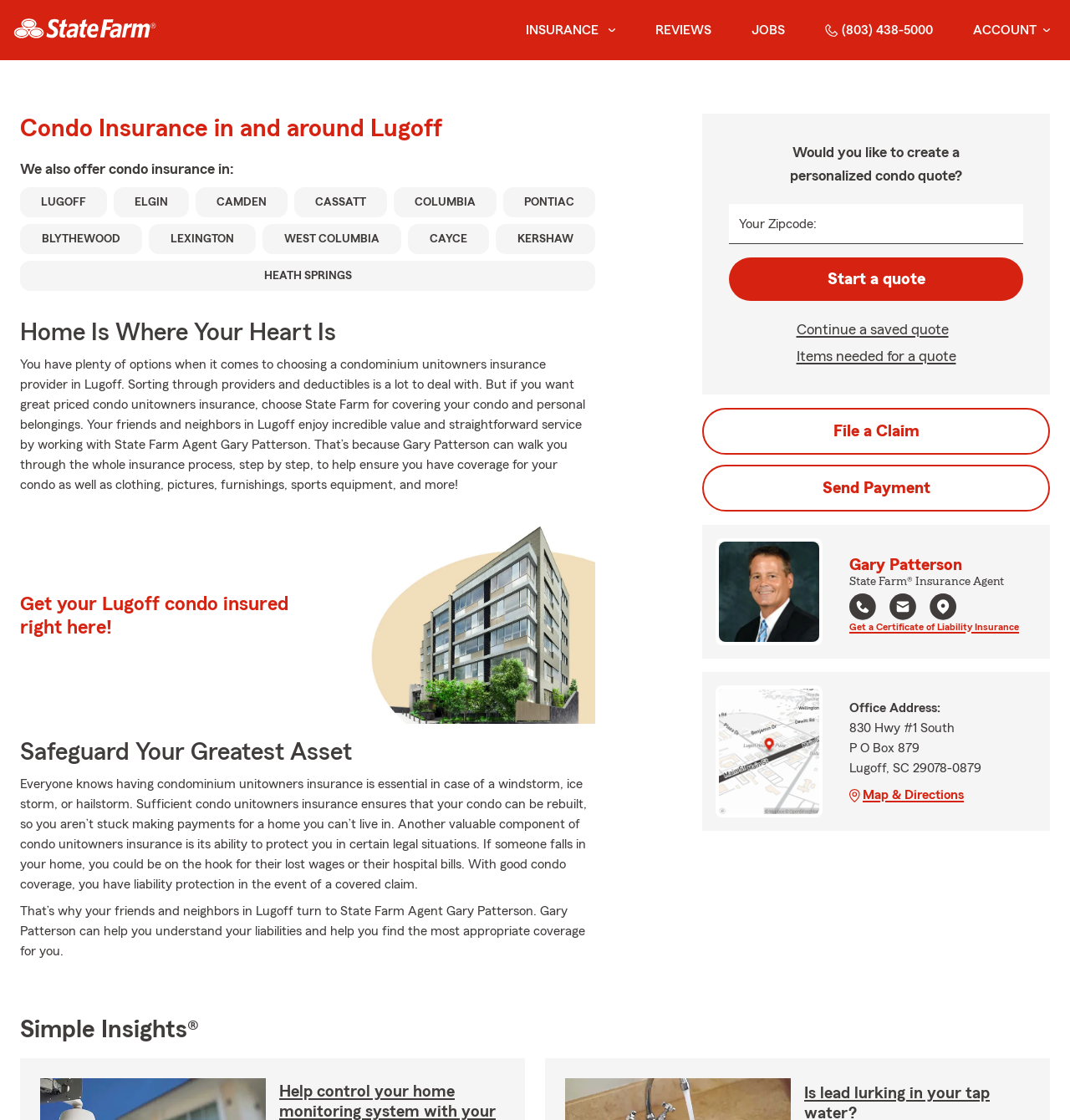What type of insurance is offered in Lugoff?
Answer the question with as much detail as you can, using the image as a reference.

The webpage mentions 'Condo Insurance in and around Lugoff' and lists various locations in Lugoff where condo insurance is offered, indicating that condo insurance is one of the types of insurance offered in Lugoff.